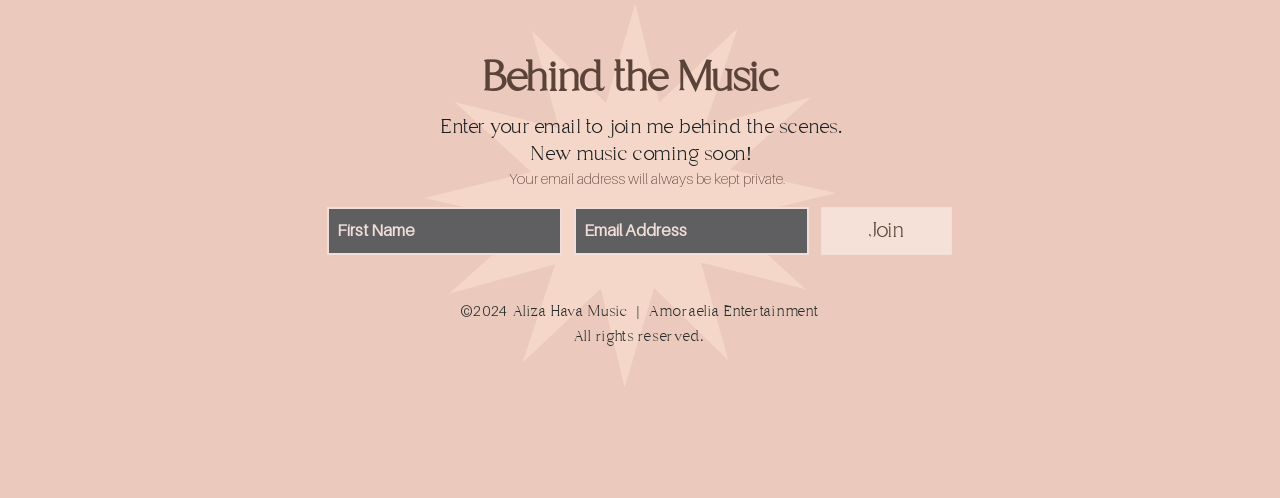Please determine the bounding box coordinates of the area that needs to be clicked to complete this task: 'Check YouTube'. The coordinates must be four float numbers between 0 and 1, formatted as [left, top, right, bottom].

[0.373, 0.804, 0.399, 0.873]